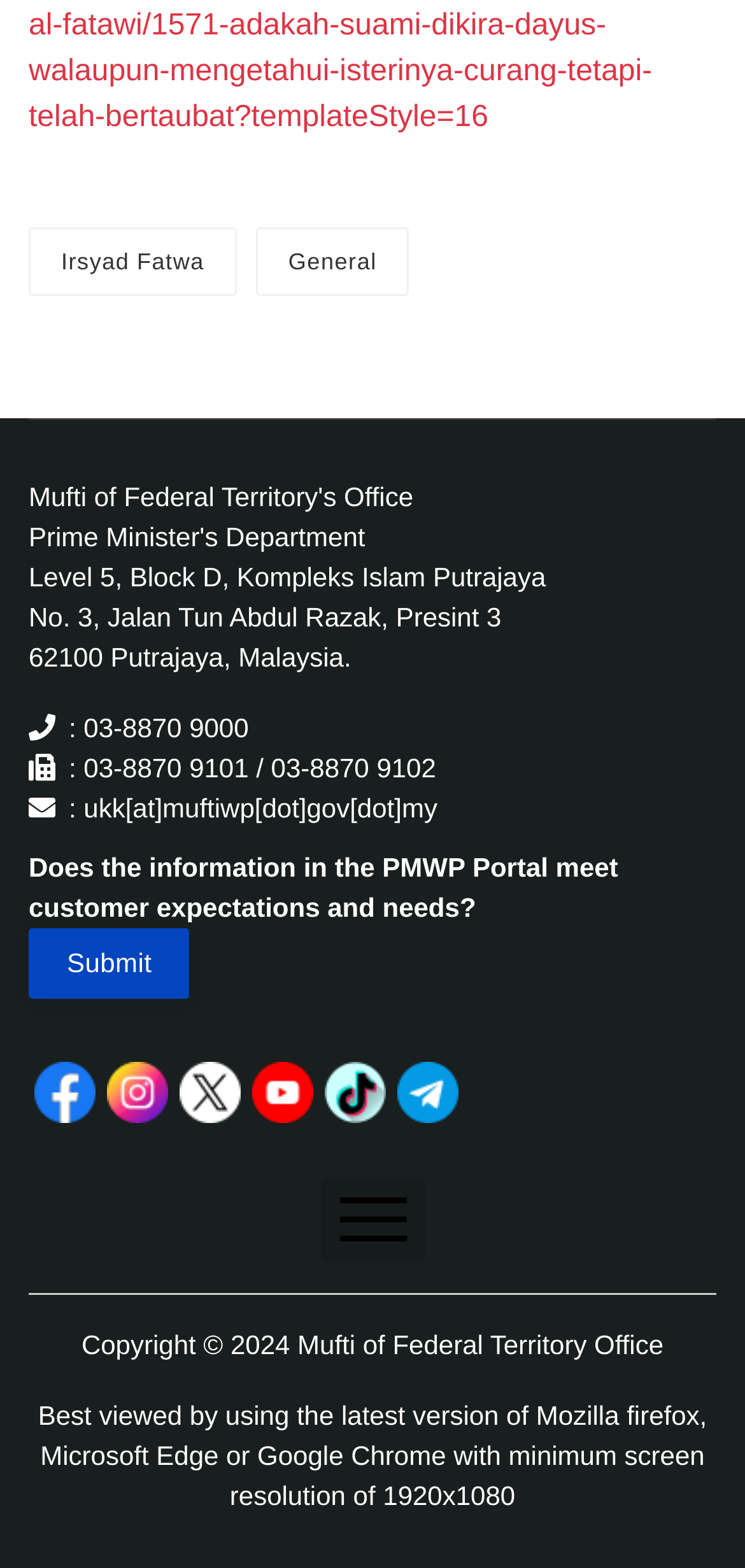Please determine the bounding box coordinates for the UI element described here. Use the format (top-left x, top-left y, bottom-right x, bottom-right y) with values bounded between 0 and 1: Application's Privacy Policy

[0.038, 0.939, 0.962, 0.982]